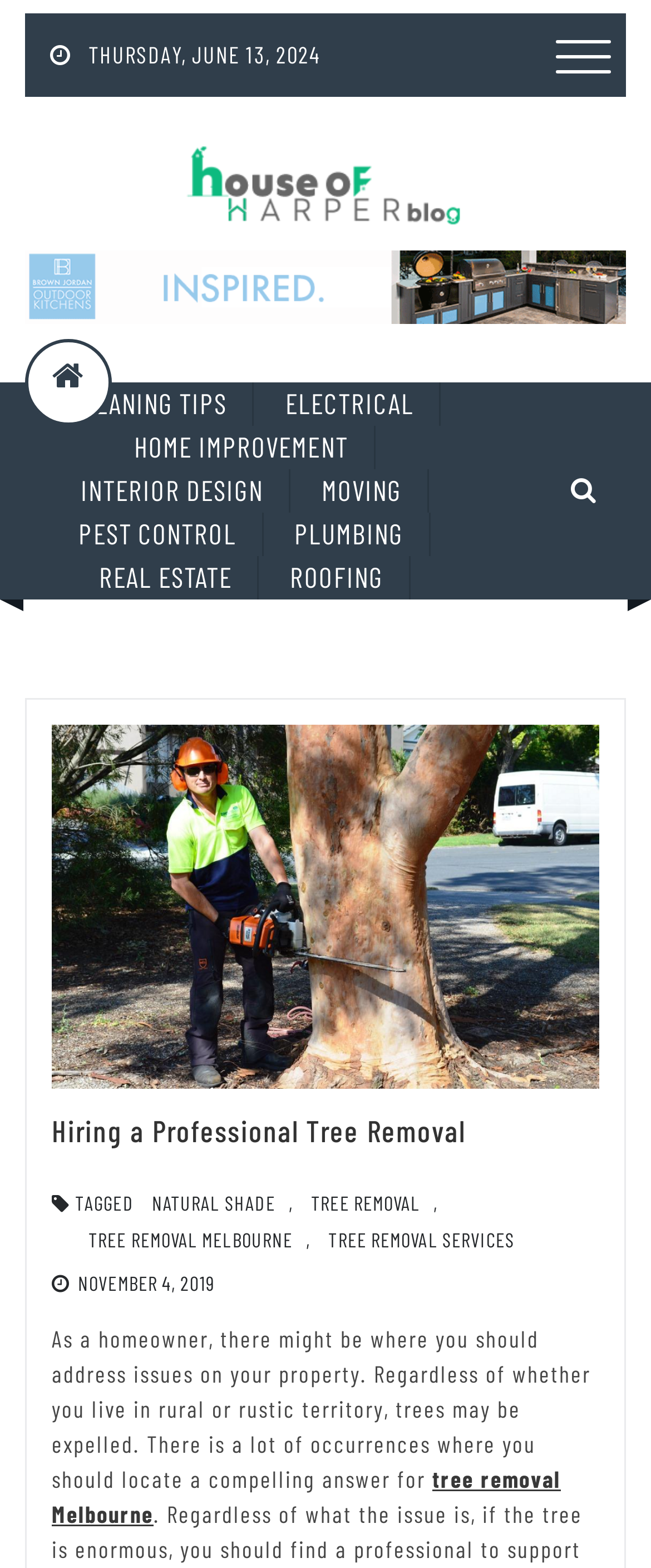What is the date mentioned at the top of the page?
Please interpret the details in the image and answer the question thoroughly.

I found the date by looking at the top of the page, where I saw a static text element with the content 'THURSDAY, JUNE 13, 2024'.